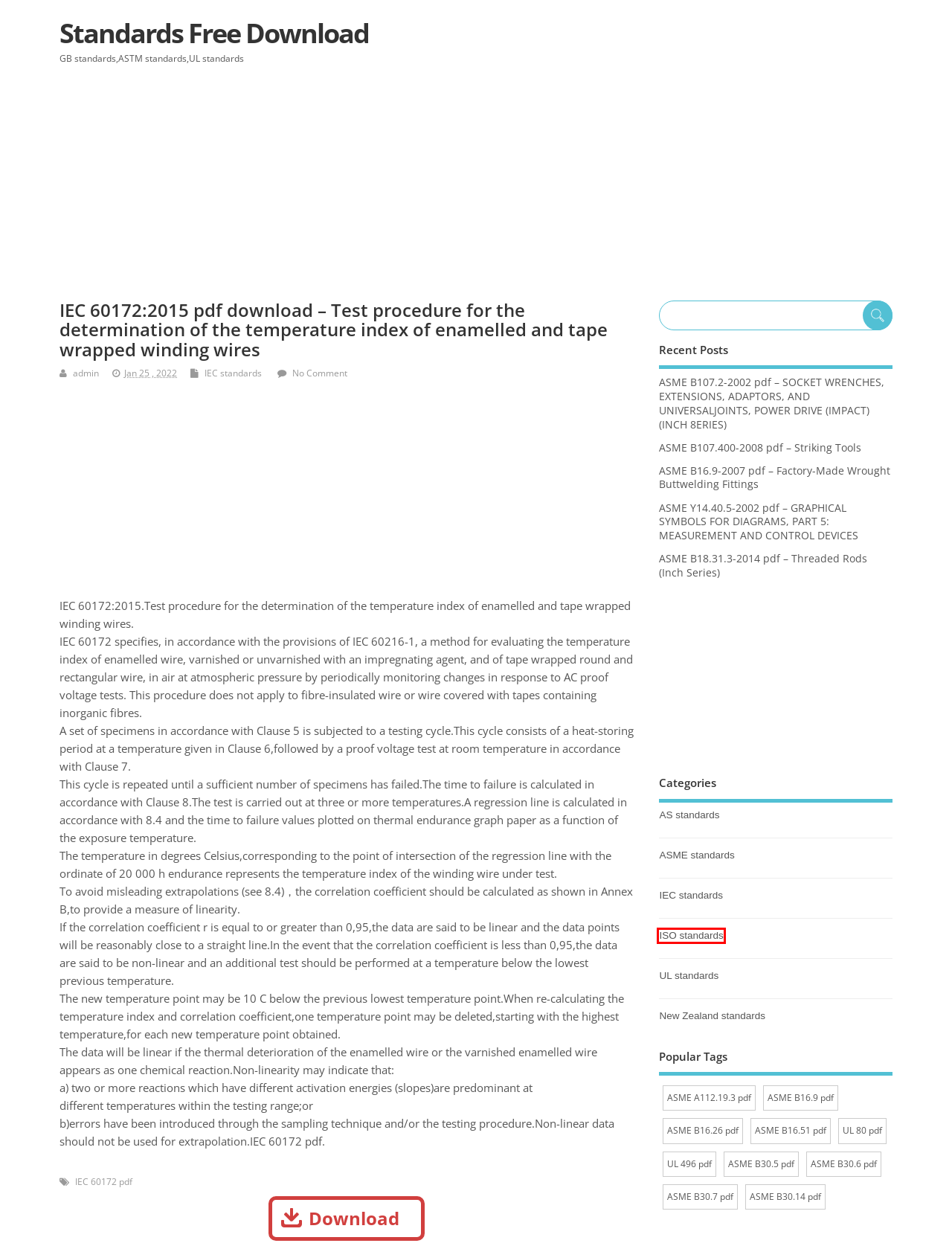You have a screenshot of a webpage with a red bounding box highlighting a UI element. Your task is to select the best webpage description that corresponds to the new webpage after clicking the element. Here are the descriptions:
A. UL standards - Standards Free Download
B. ASME B16.9-2007 pdf - Factory-Made Wrought Buttwelding Fittings - Standards Free Download
C. download-Standards Free Download
D. ASME B18.31.3-2014 pdf - Threaded Rods (Inch Series) - Standards Free Download
E. Standards Free Download - GB standards,ASTM standards,UL standards
F. ASME B30.5 pdf - Standards Free Download
G. ISO standards - Standards Free Download
H. ASME B16.51 pdf - Standards Free Download

G